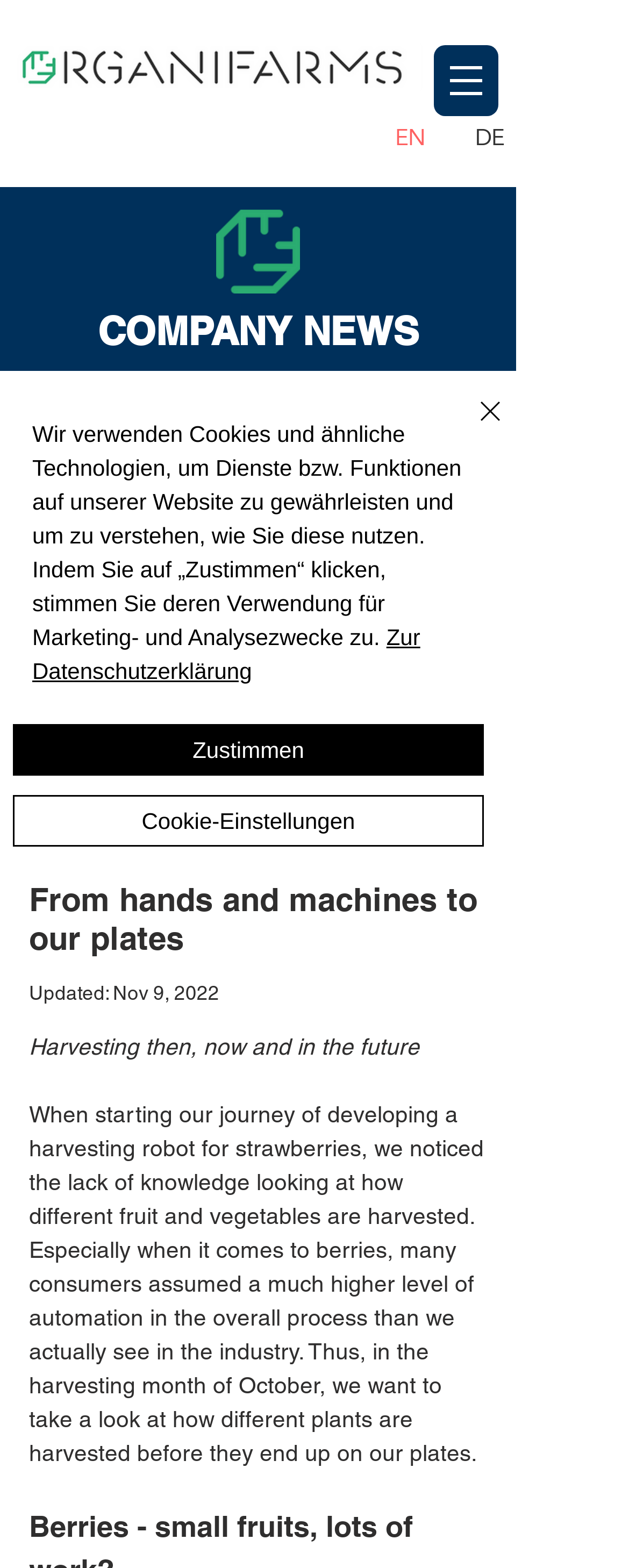What is the date of the latest news post? Please answer the question using a single word or phrase based on the image.

Nov 9, 2022